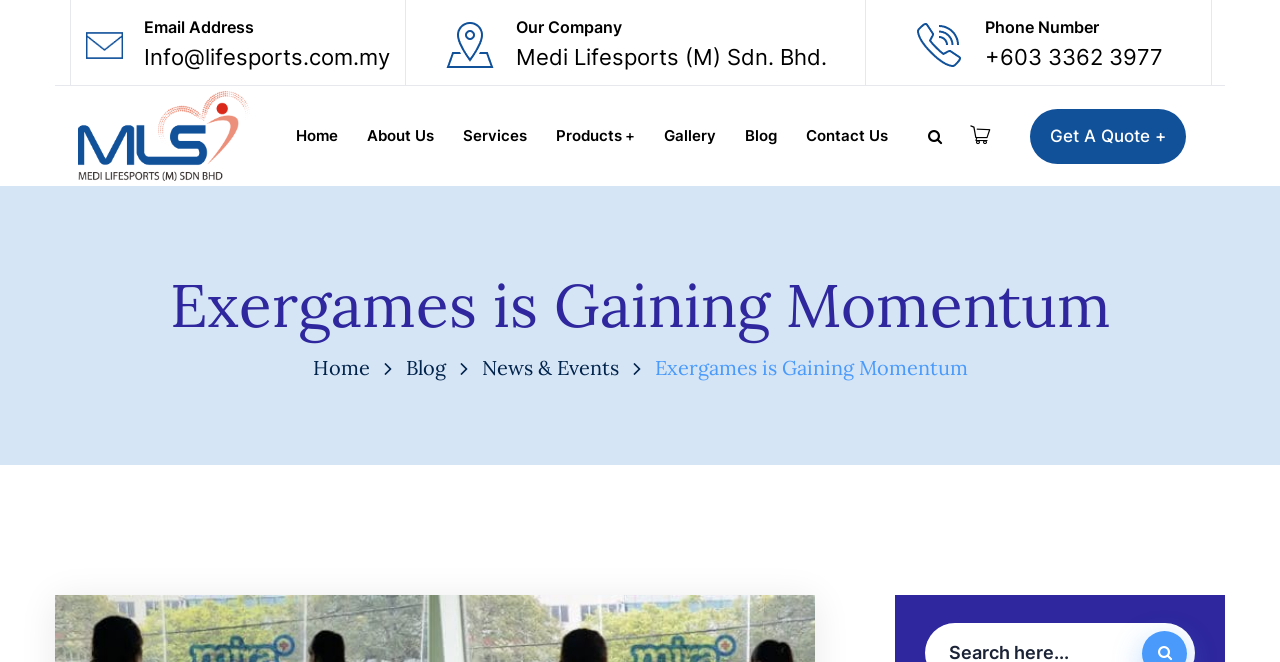What is the last navigation link in the top menu?
Look at the screenshot and respond with a single word or phrase.

Contact Us